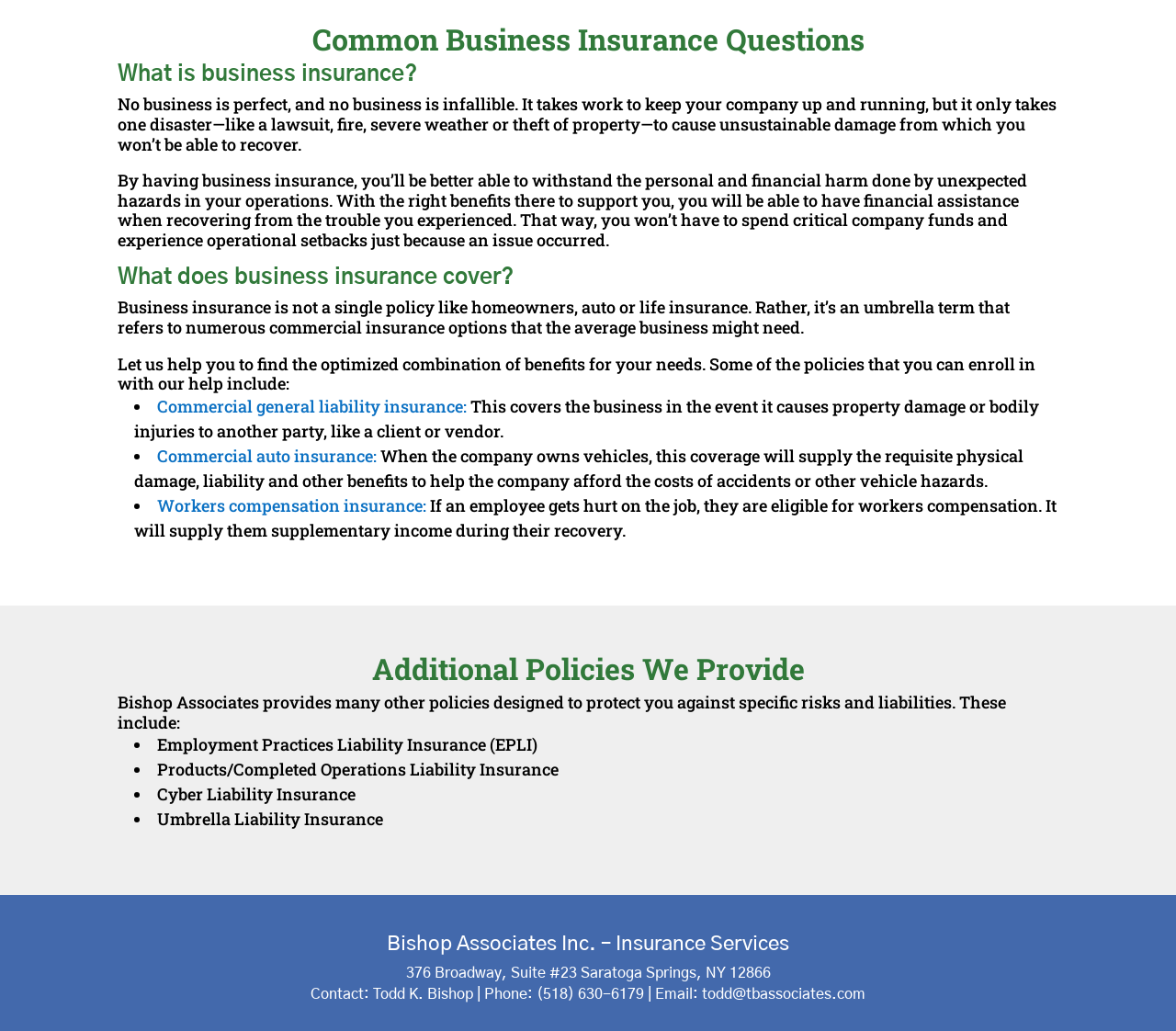From the element description todd@tbassociates.com, predict the bounding box coordinates of the UI element. The coordinates must be specified in the format (top-left x, top-left y, bottom-right x, bottom-right y) and should be within the 0 to 1 range.

[0.597, 0.958, 0.736, 0.972]